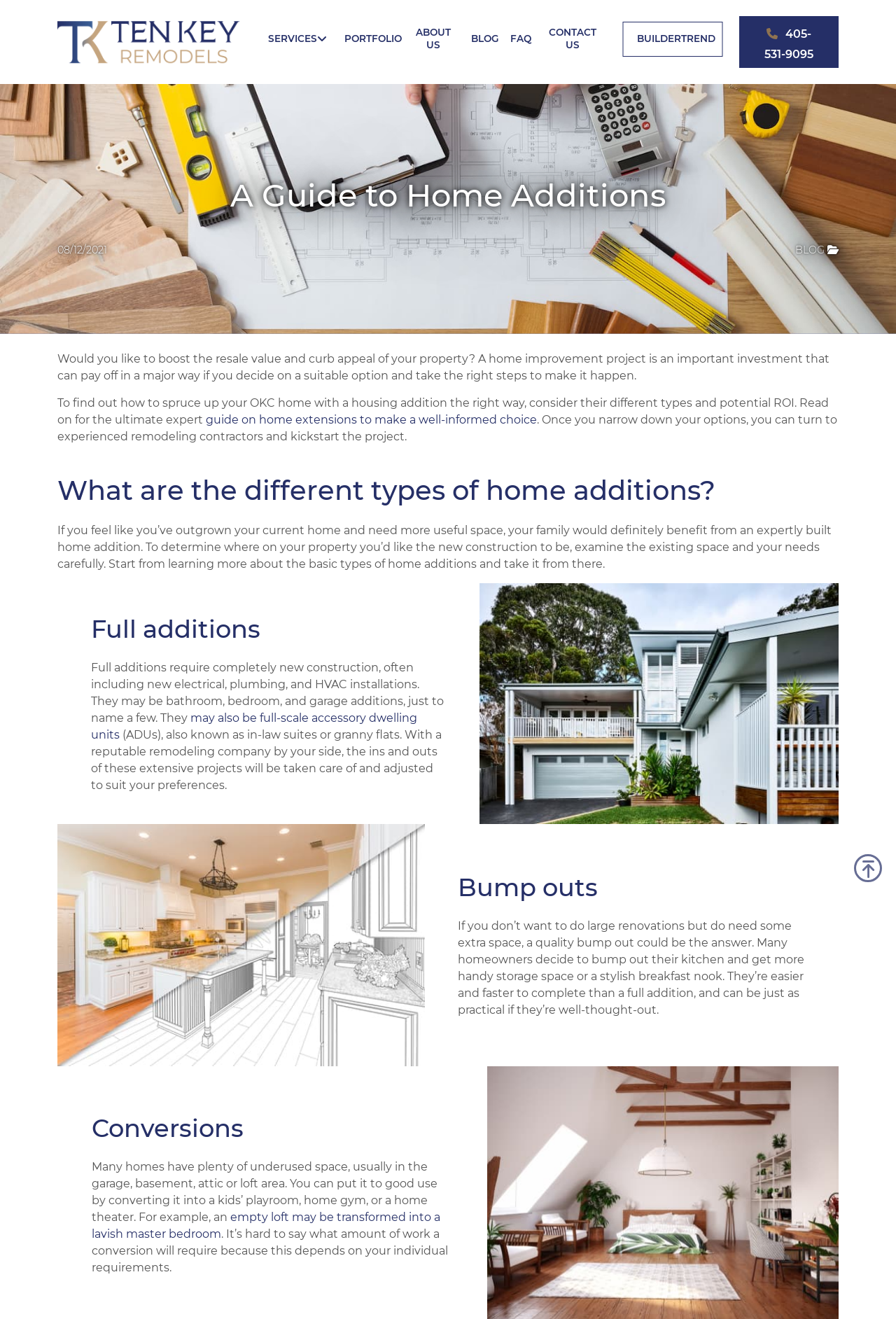What is an example of a conversion mentioned in the article?
Please interpret the details in the image and answer the question thoroughly.

I found the answer by reading the paragraph under the 'Conversions' heading, which mentions that an empty loft may be transformed into a lavish master bedroom as an example of a conversion.